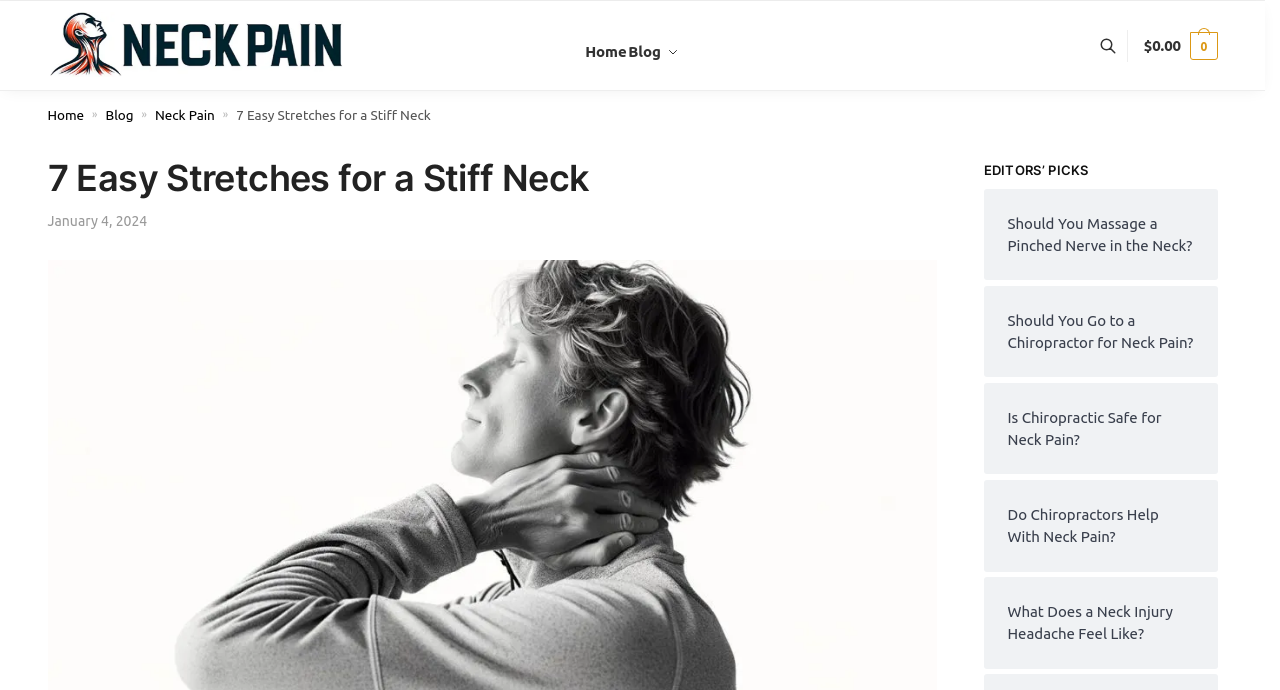Given the description: "Neck Pain", determine the bounding box coordinates of the UI element. The coordinates should be formatted as four float numbers between 0 and 1, [left, top, right, bottom].

[0.121, 0.154, 0.168, 0.178]